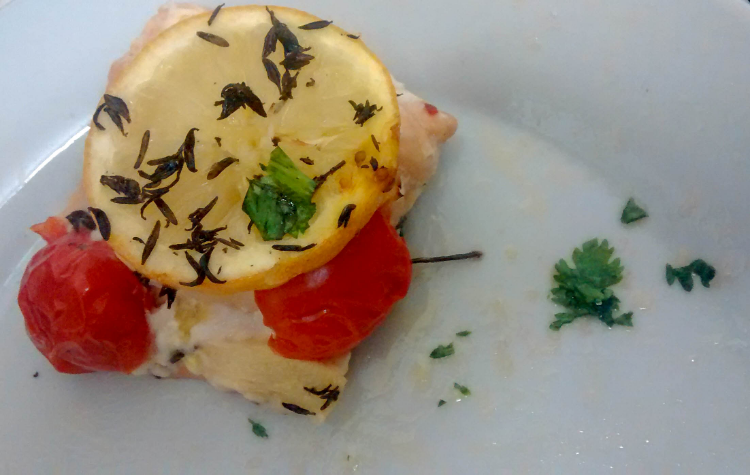Explain in detail what you see in the image.

This mouthwatering image showcases a delicious serving of wild salmon, artfully plated with vibrant ingredients that enhance its appeal. The dish is garnished with a bright, golden slice of lemon, perfectly caramelized to release its citrusy flavor, while juicy, roasted cherry tomatoes add a pop of color and sweetness. Sprinkled with fresh herbs, including aromatic thyme and cilantro, the presentation emphasizes a healthy and inviting meal. This salmon dish is part of a quick and easy recipe featured on a food blog dedicated to nutritious recipes, perfect for busy weeknights. The simplicity and fresh ingredients of this dish are sure to impress anyone seeking a wholesome dining experience.